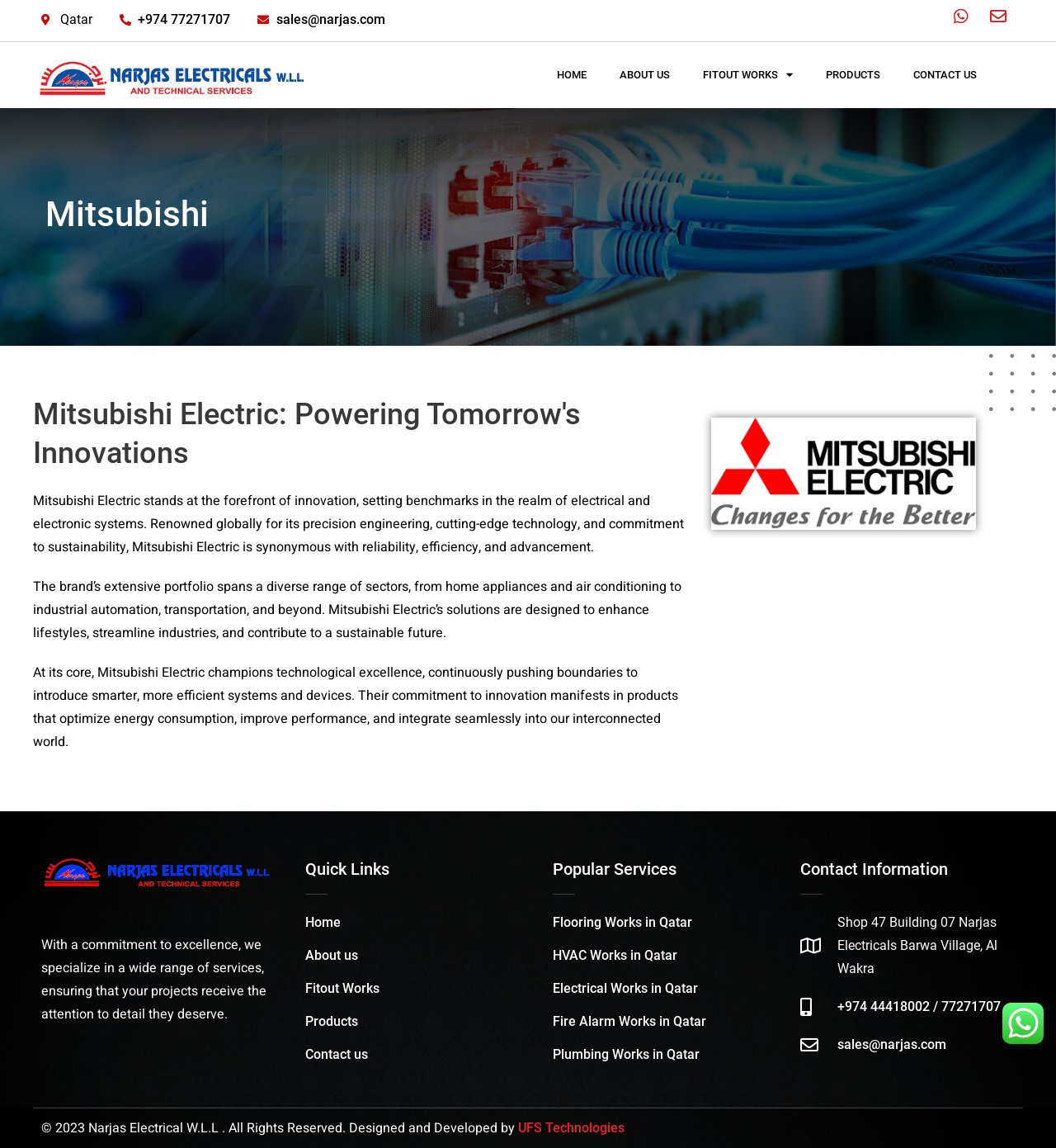Please specify the coordinates of the bounding box for the element that should be clicked to carry out this instruction: "Click the 'CONTACT US' link". The coordinates must be four float numbers between 0 and 1, formatted as [left, top, right, bottom].

[0.849, 0.049, 0.941, 0.082]